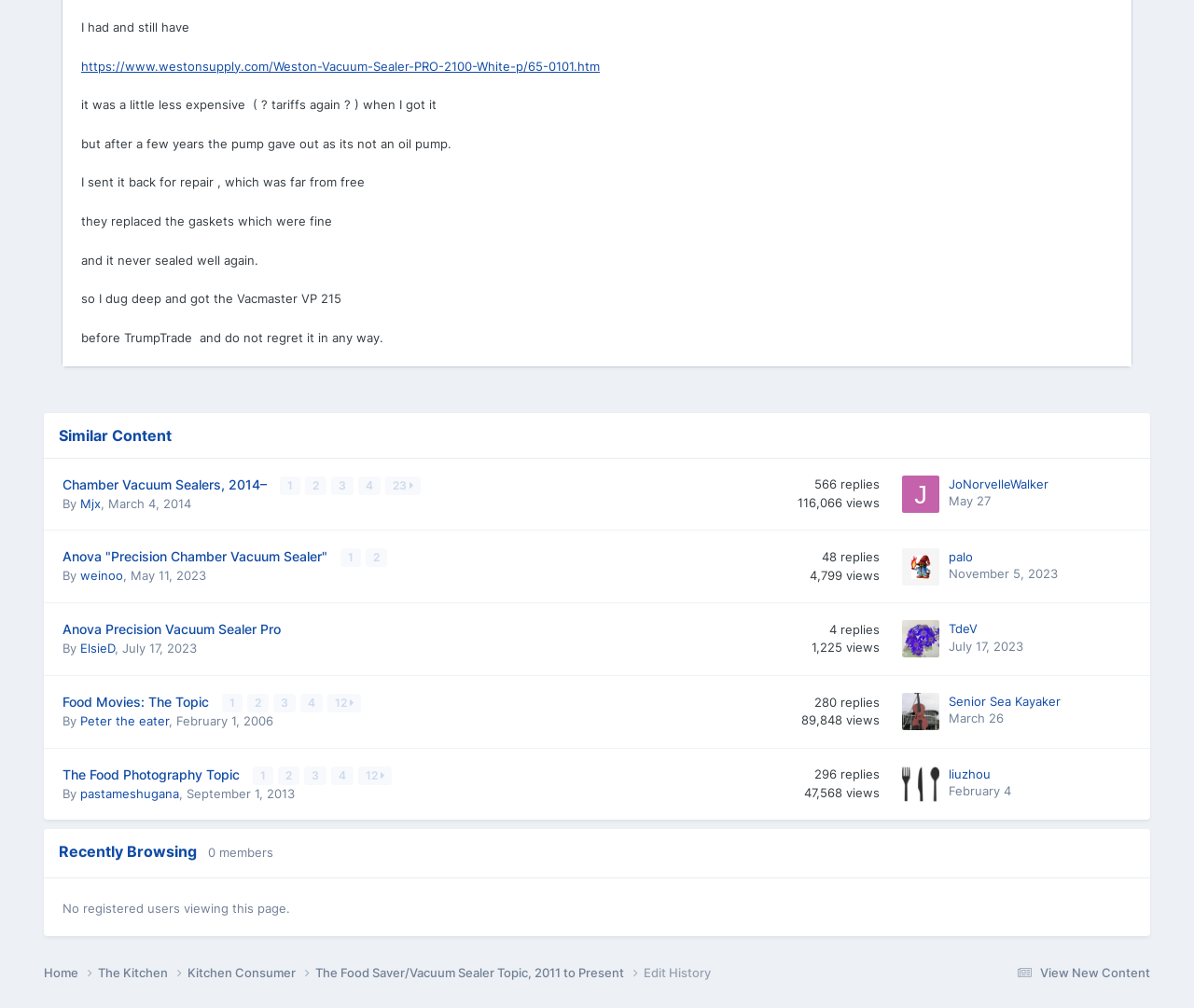What is the username of the person who posted 'Food Movies: The Topic'?
Look at the image and answer the question using a single word or phrase.

Peter the eater